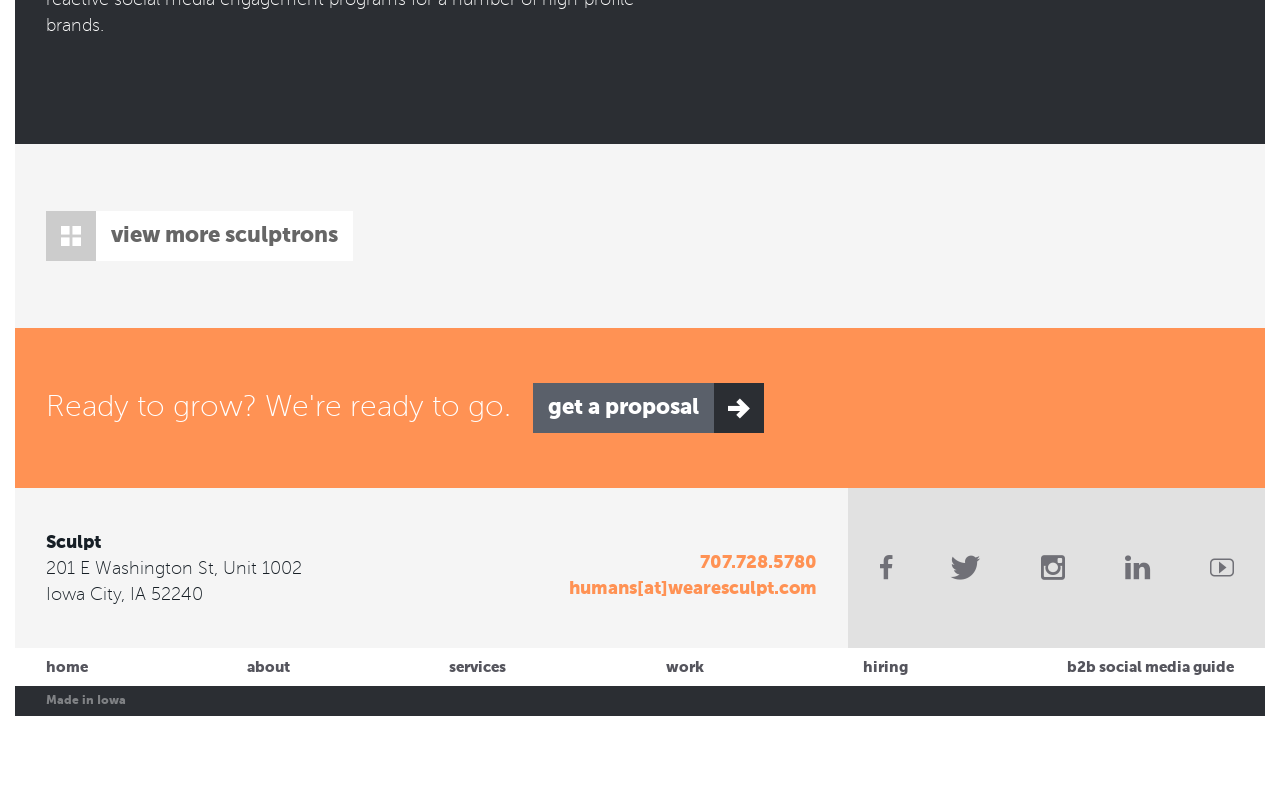Please find the bounding box coordinates of the element that must be clicked to perform the given instruction: "go to home page". The coordinates should be four float numbers from 0 to 1, i.e., [left, top, right, bottom].

[0.036, 0.817, 0.069, 0.836]